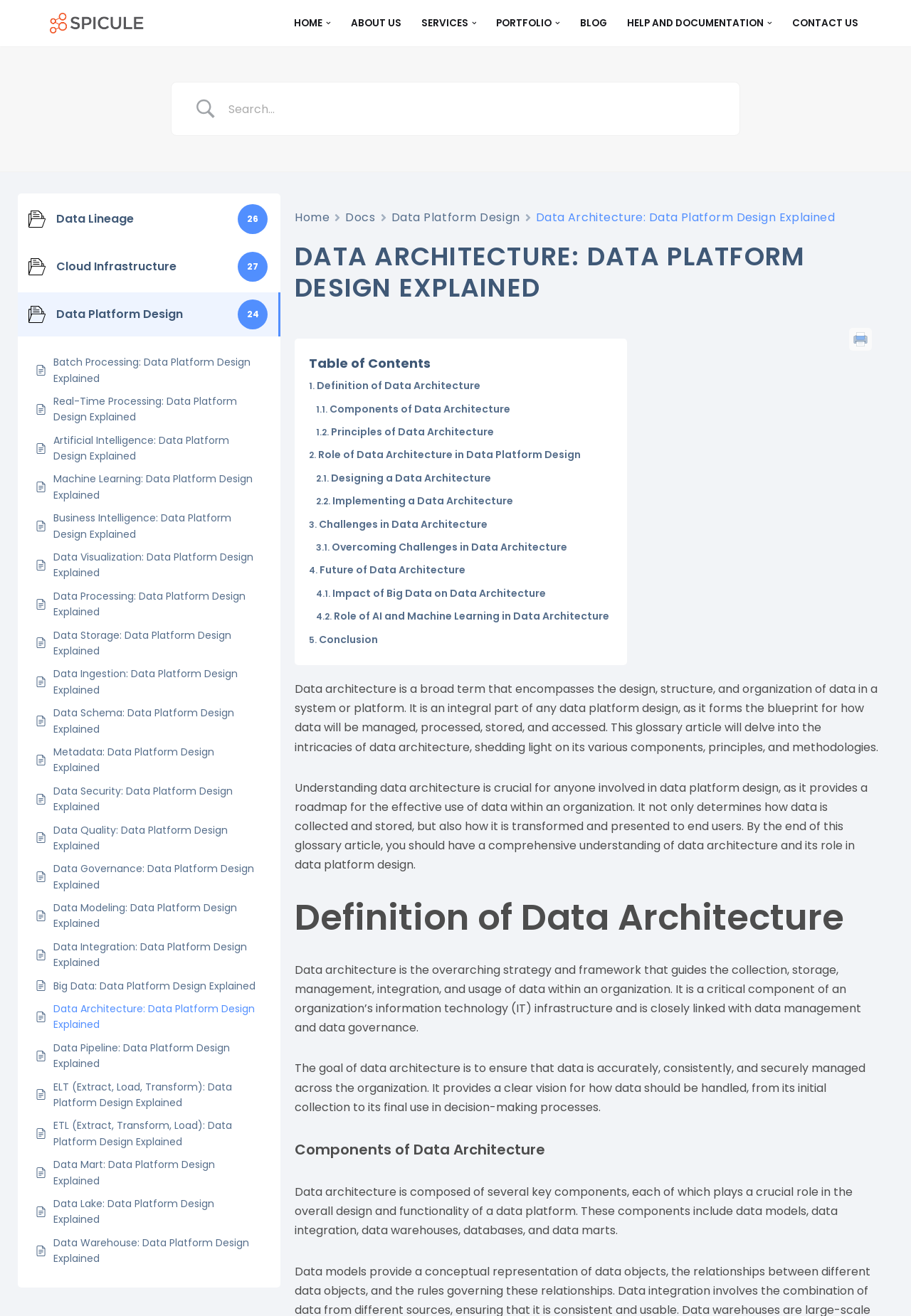Determine the title of the webpage and give its text content.

DATA ARCHITECTURE: DATA PLATFORM DESIGN EXPLAINED